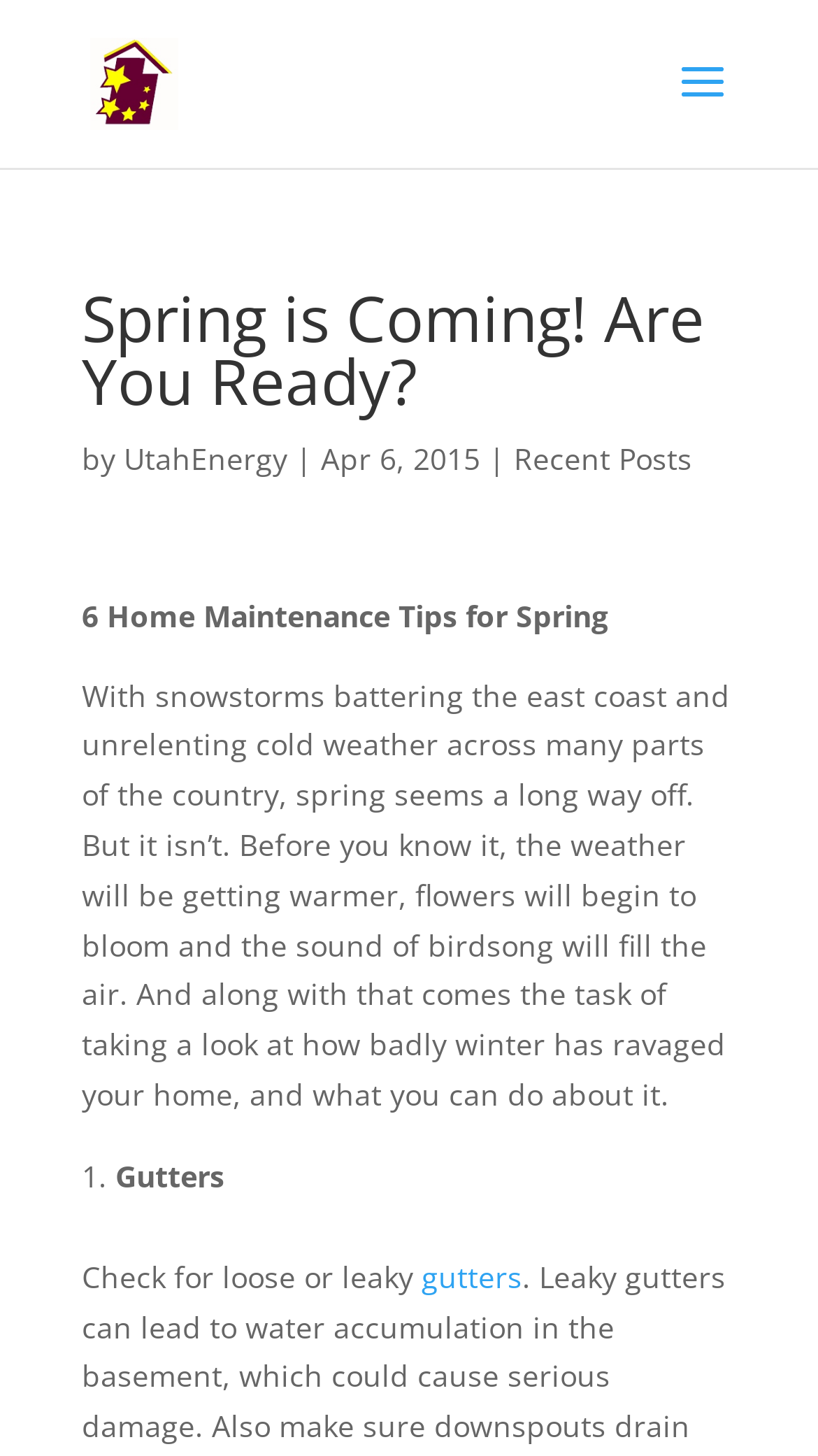What is the author of the article?
Answer the question with as much detail as you can, using the image as a reference.

I found the author of the article by looking at the text below the title, where it says 'by UtahEnergy | Apr 6, 2015'.